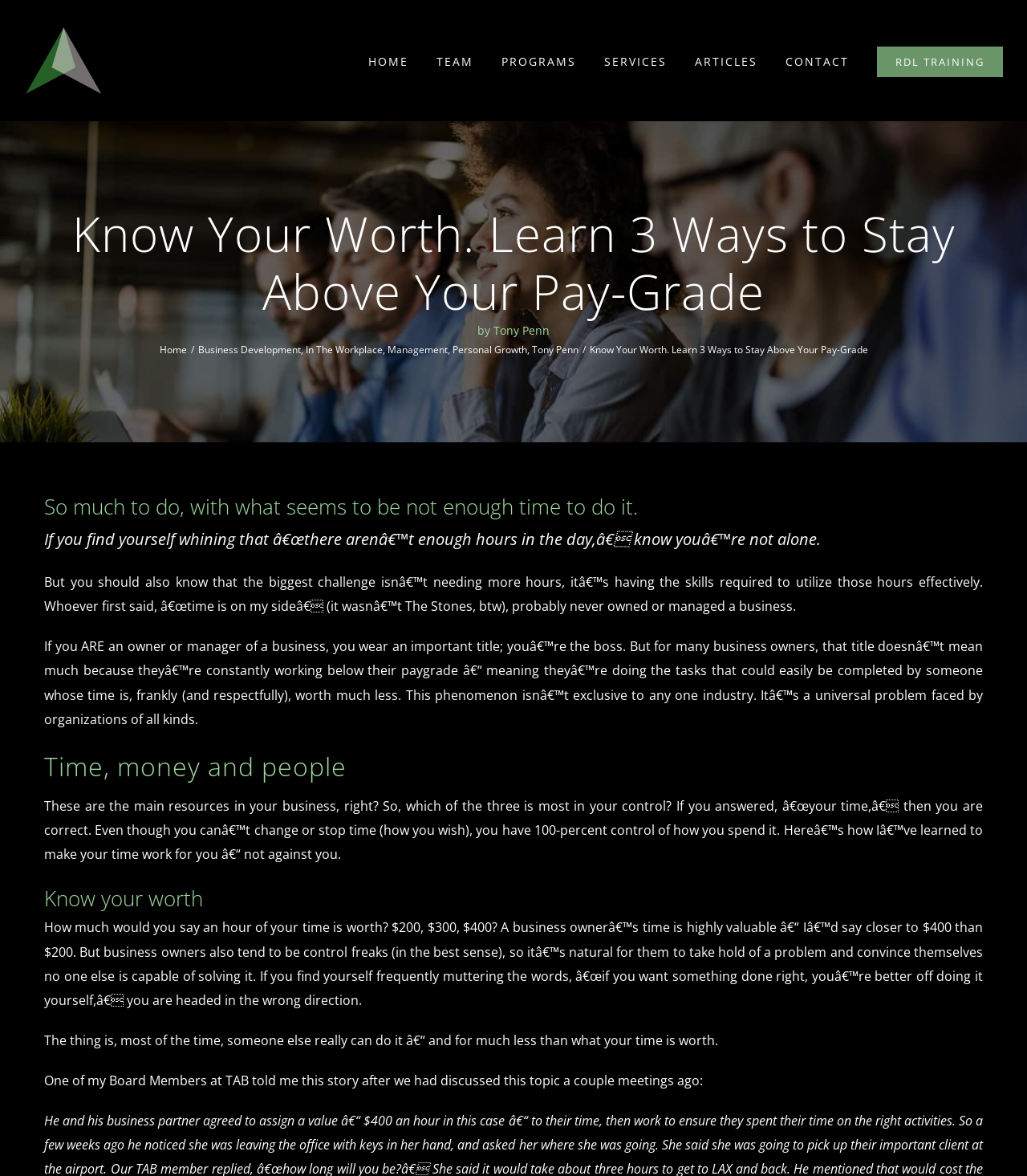Identify the webpage's primary heading and generate its text.

Know Your Worth. Learn 3 Ways to Stay Above Your Pay-Grade